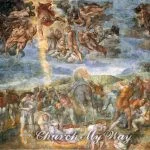What is depicted in the upper part of the artwork? Please answer the question using a single word or phrase based on the image.

Heavenly beings